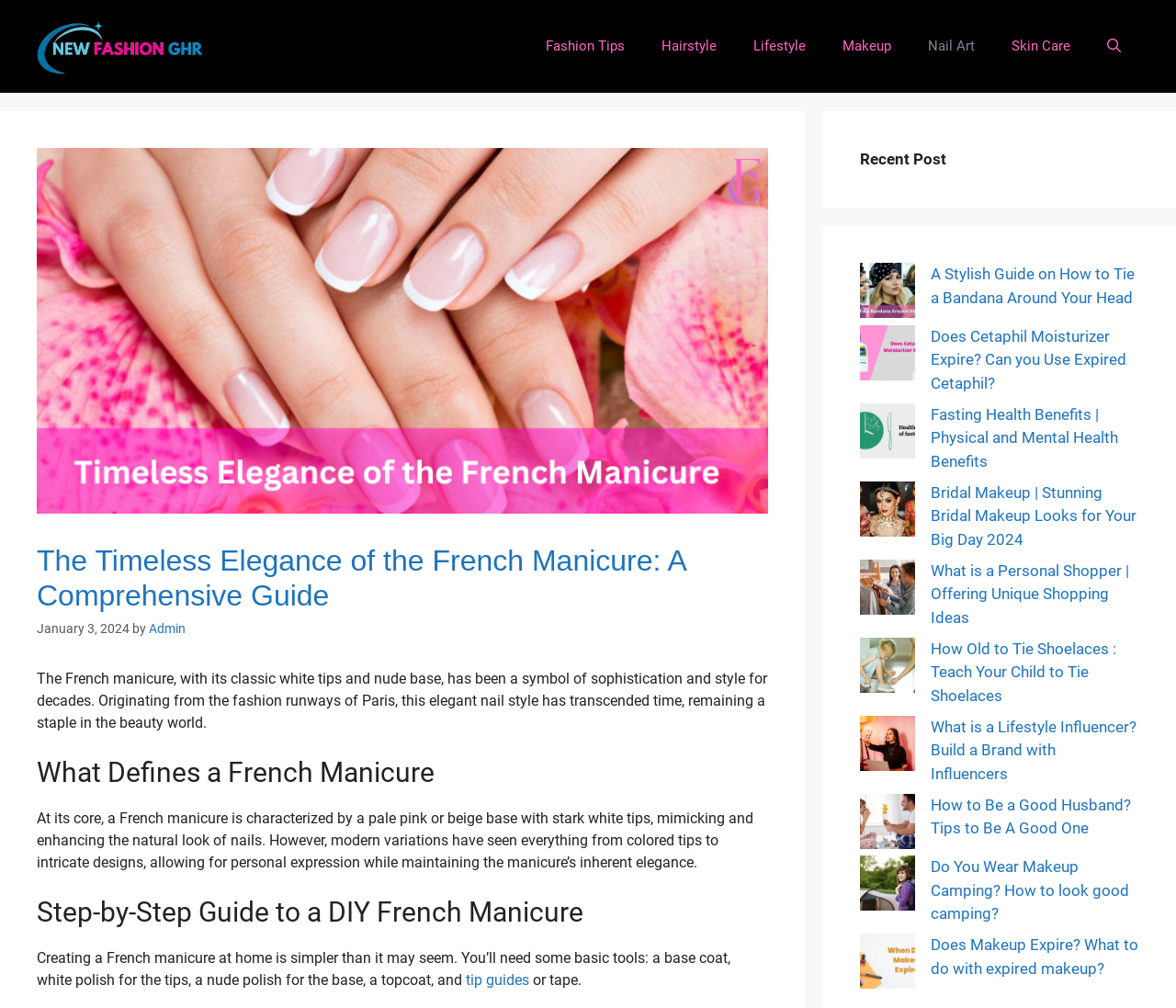Determine the bounding box coordinates of the area to click in order to meet this instruction: "Search for something using the 'Open Search Bar' link".

[0.926, 0.019, 0.969, 0.073]